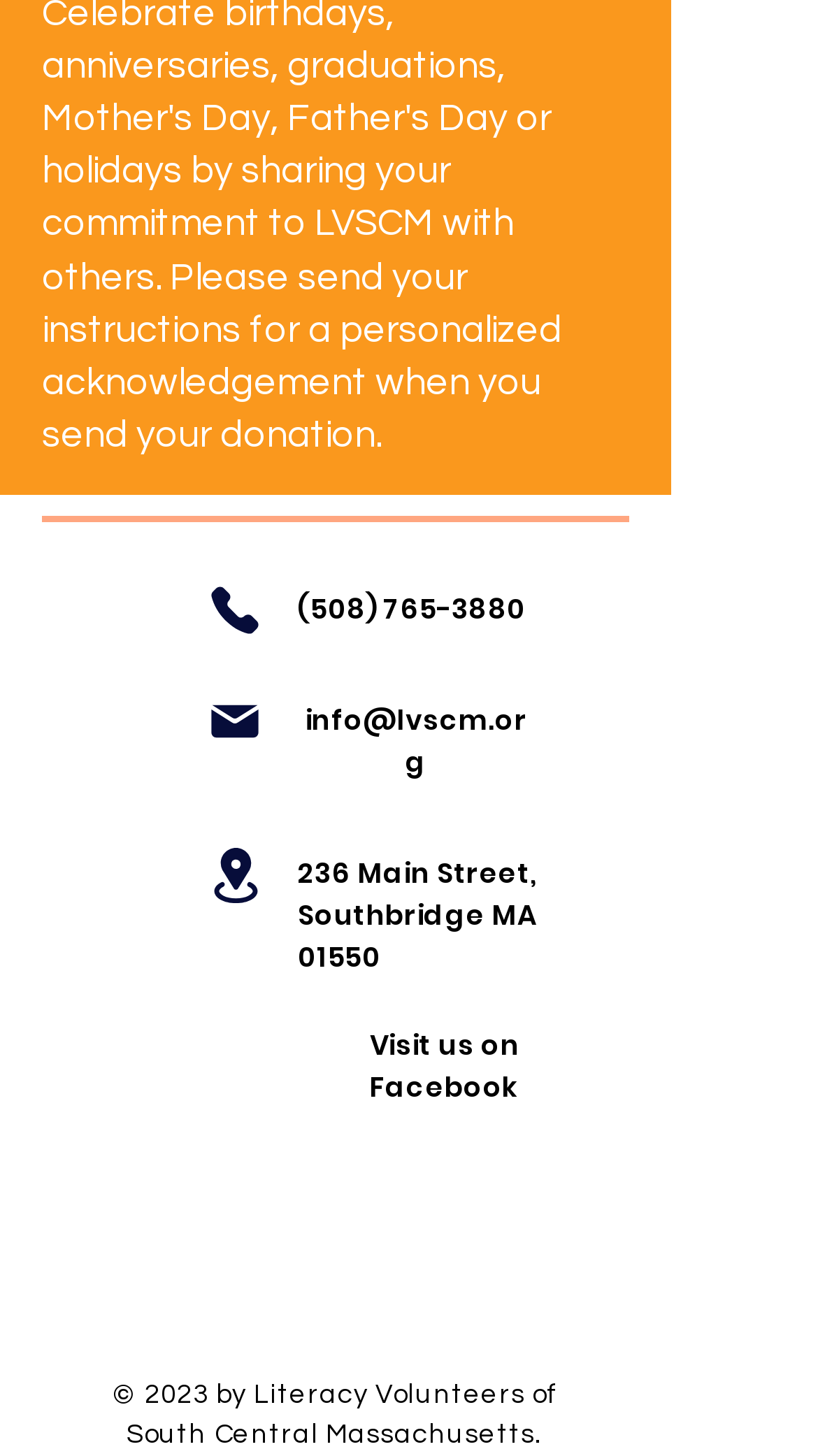Using the description: "Phone", determine the UI element's bounding box coordinates. Ensure the coordinates are in the format of four float numbers between 0 and 1, i.e., [left, top, right, bottom].

[0.133, 0.389, 0.441, 0.45]